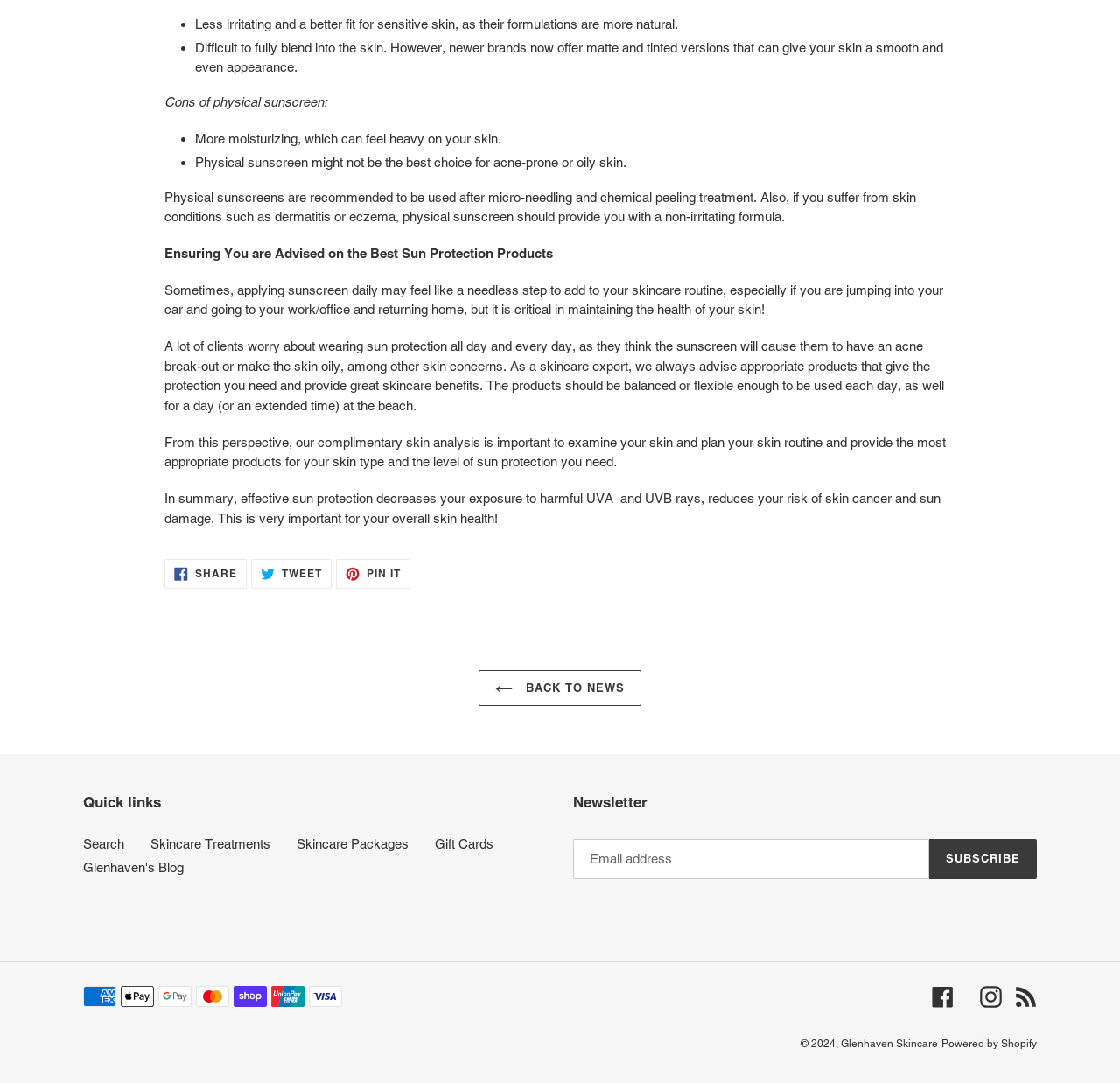Please specify the coordinates of the bounding box for the element that should be clicked to carry out this instruction: "Visit Glenhaven Skincare". The coordinates must be four float numbers between 0 and 1, formatted as [left, top, right, bottom].

[0.751, 0.958, 0.838, 0.969]